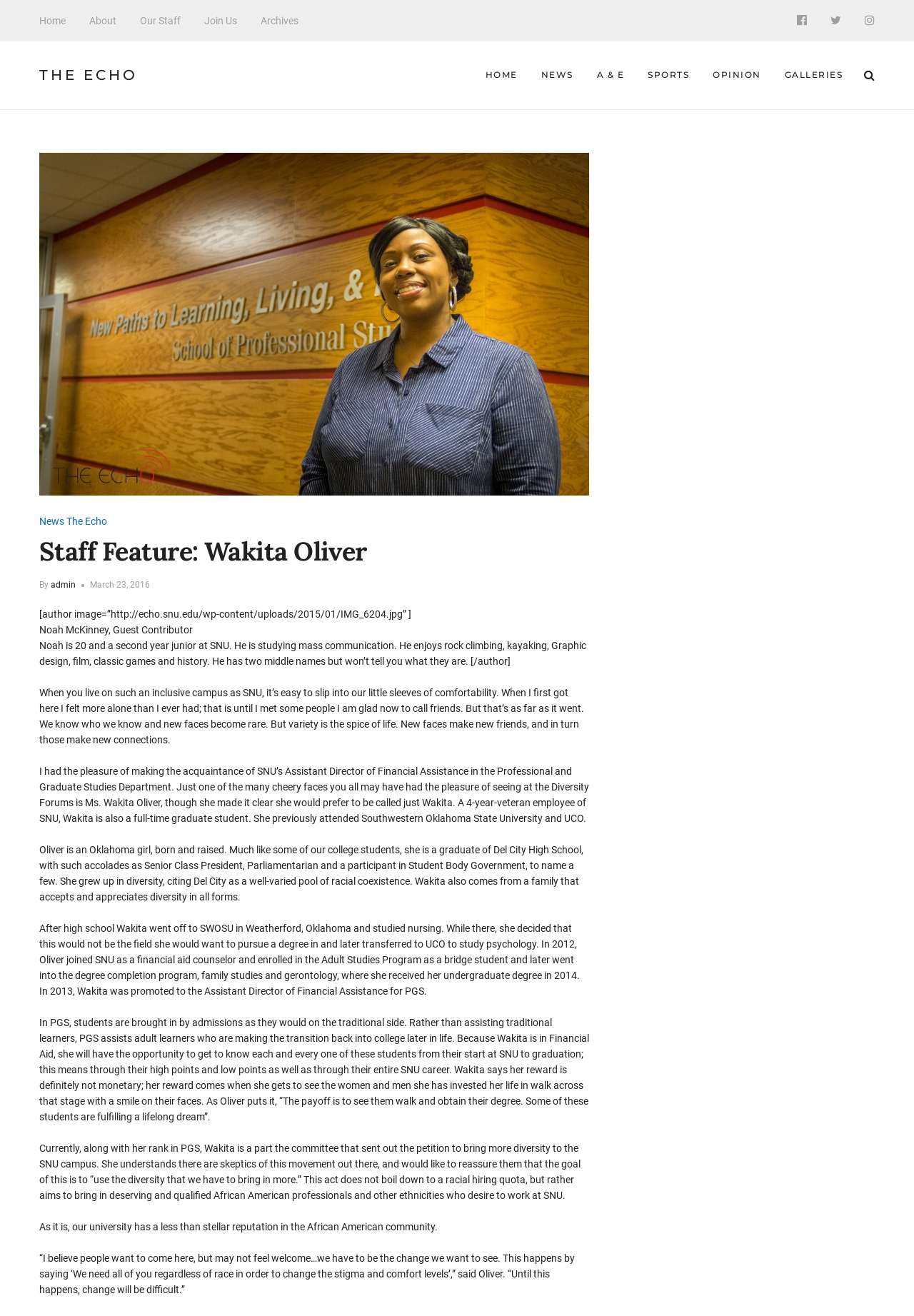What is the name of the university Wakita attended before SNU?
Please look at the screenshot and answer in one word or a short phrase.

Southwestern Oklahoma State University and UCO